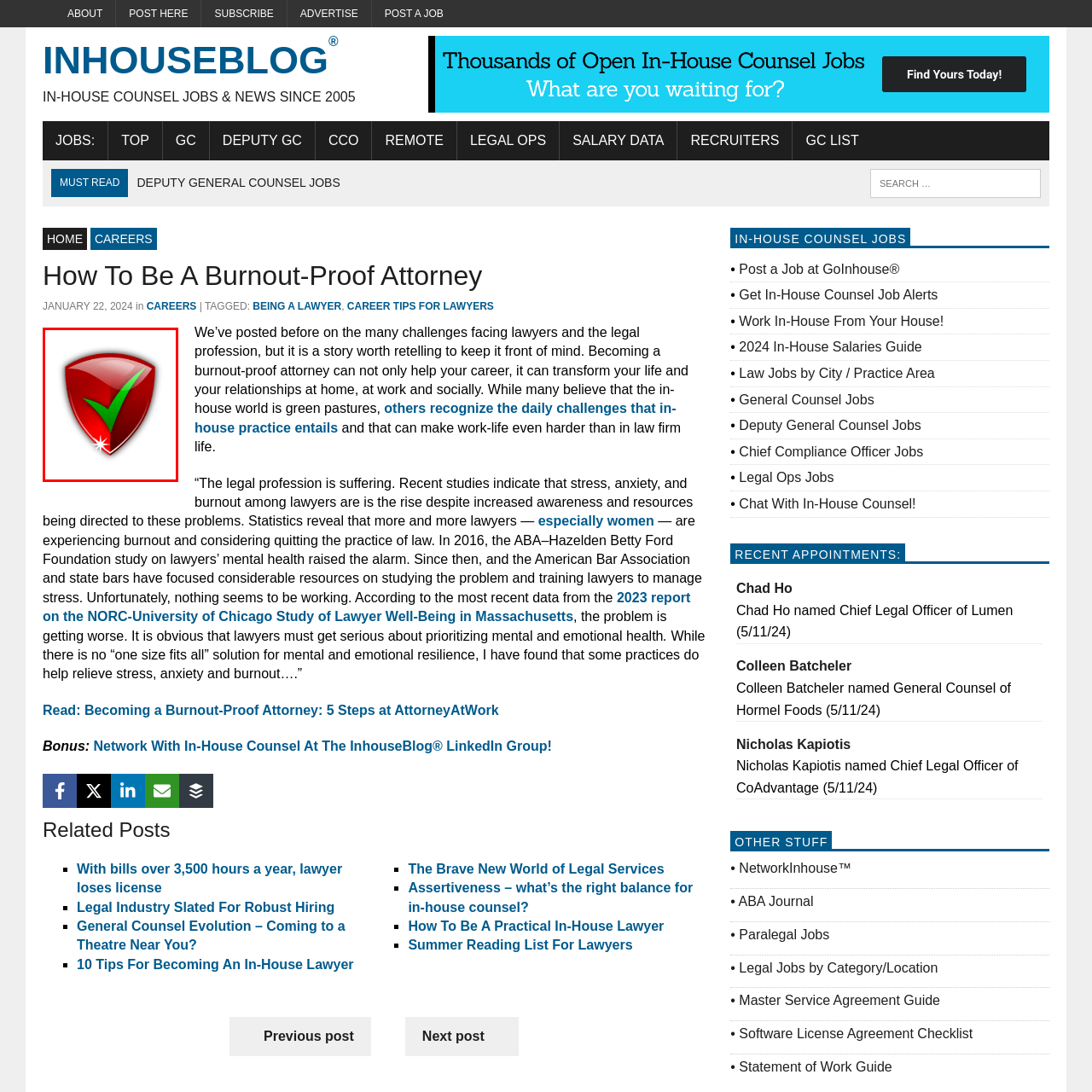Create a thorough description of the image portion outlined in red.

The image features a glossy red shield with a bold green checkmark in the center, symbolizing approval or a successful outcome. This graphic can represent the theme of becoming a "burnout-proof attorney," emphasizing resilience and confidence in the legal profession. It visually reinforces the message of achieving mental and emotional well-being within a demanding career, as discussed in the associated article titled "How To Be A Burnout-Proof Attorney." The shield imagery suggests protection against the stresses and challenges that lawyers face, aligning perfectly with the article's focus on strategies for maintaining one's well-being and thriving in a high-pressure environment.